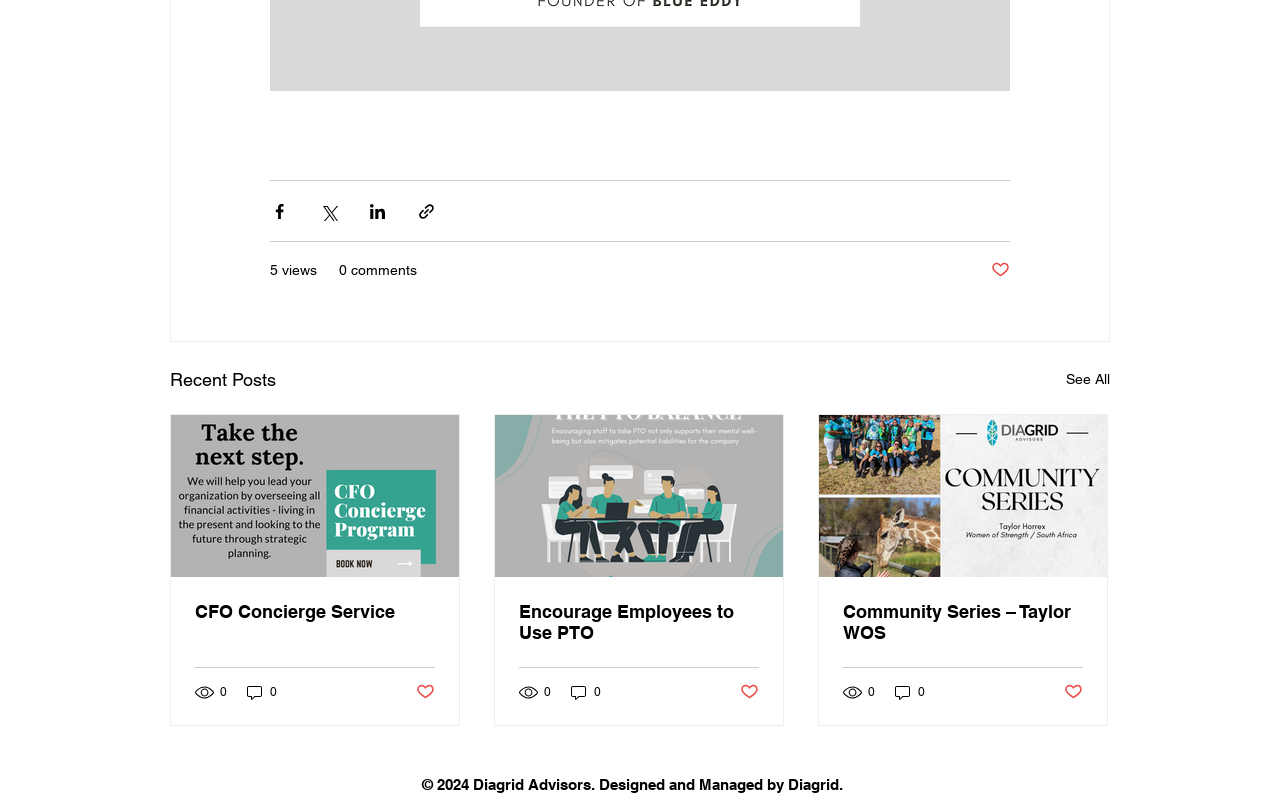Respond with a single word or phrase:
What is the copyright information at the bottom of the webpage?

2024 Diagrid Advisors